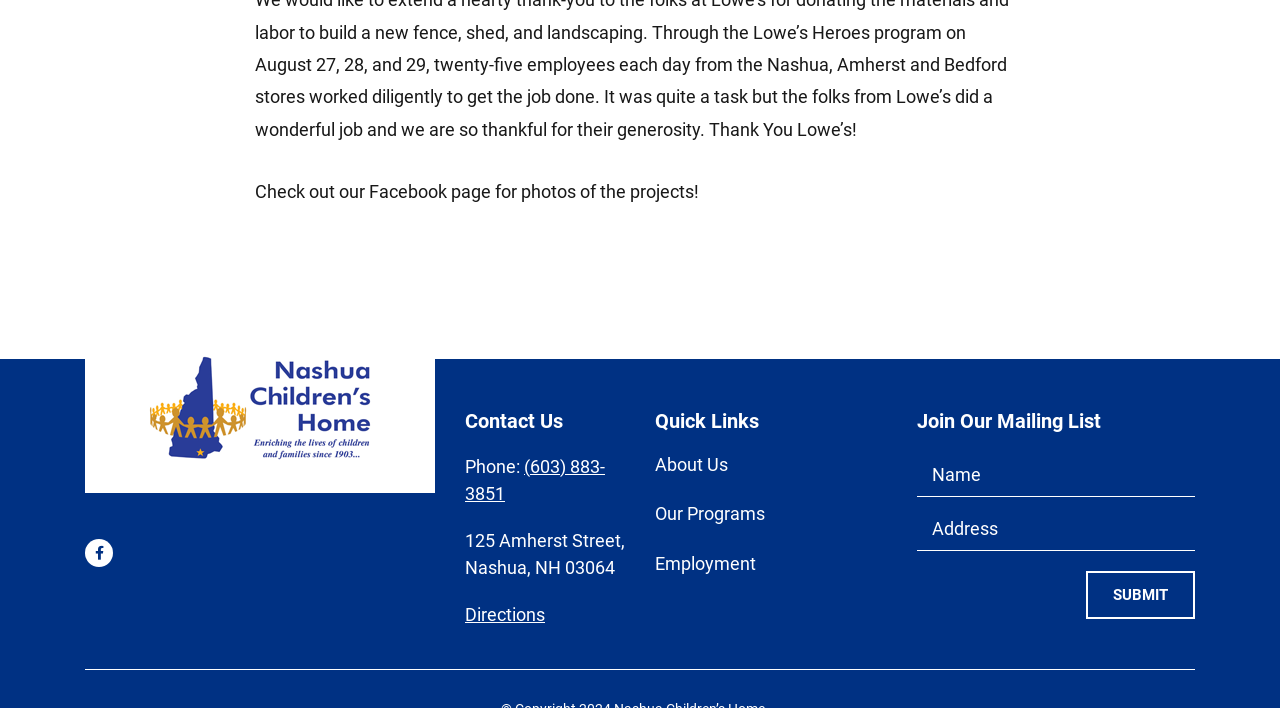Identify the bounding box of the HTML element described as: "Directions".

[0.363, 0.852, 0.426, 0.882]